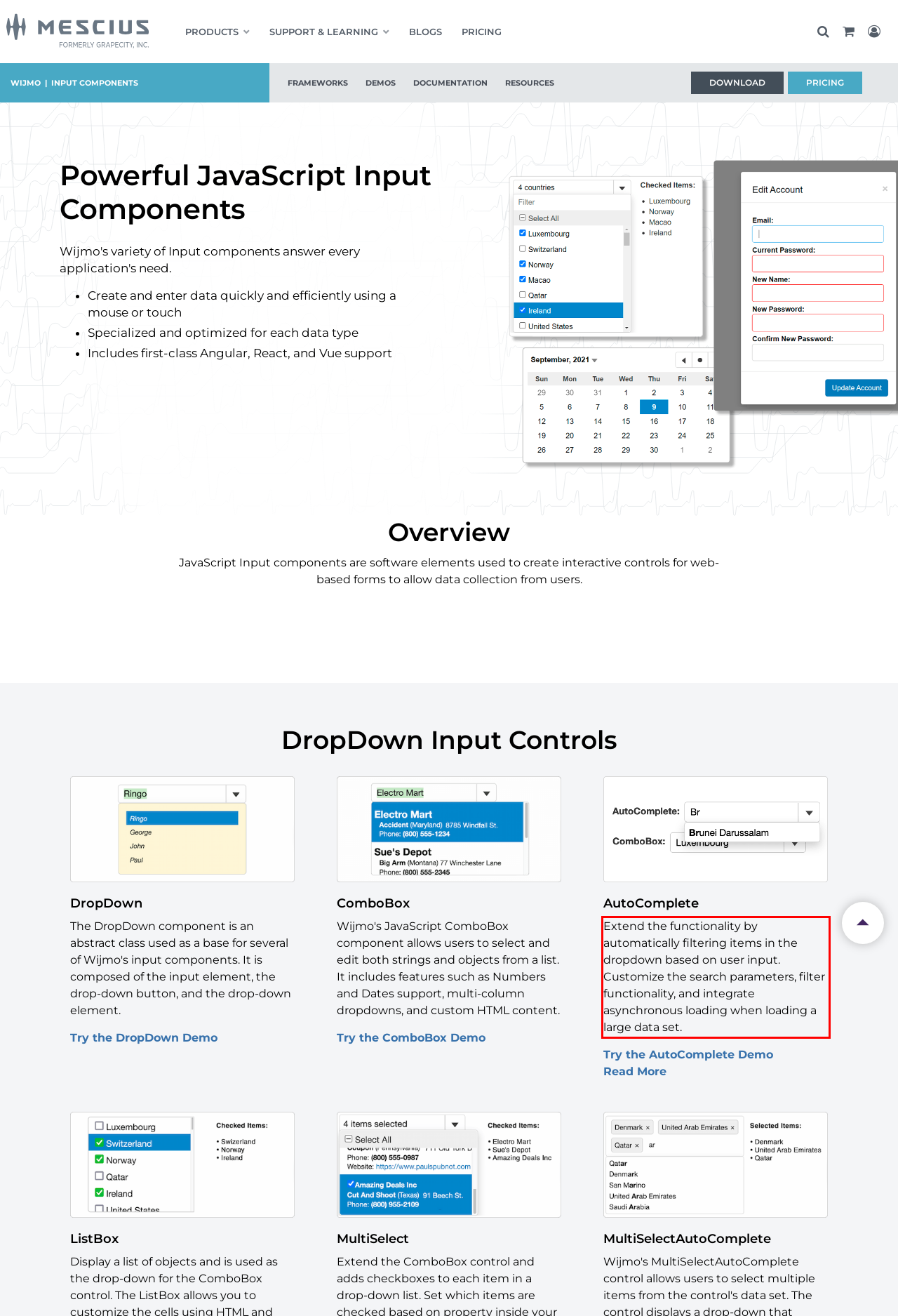With the provided screenshot of a webpage, locate the red bounding box and perform OCR to extract the text content inside it.

Extend the functionality by automatically filtering items in the dropdown based on user input. Customize the search parameters, filter functionality, and integrate asynchronous loading when loading a large data set.